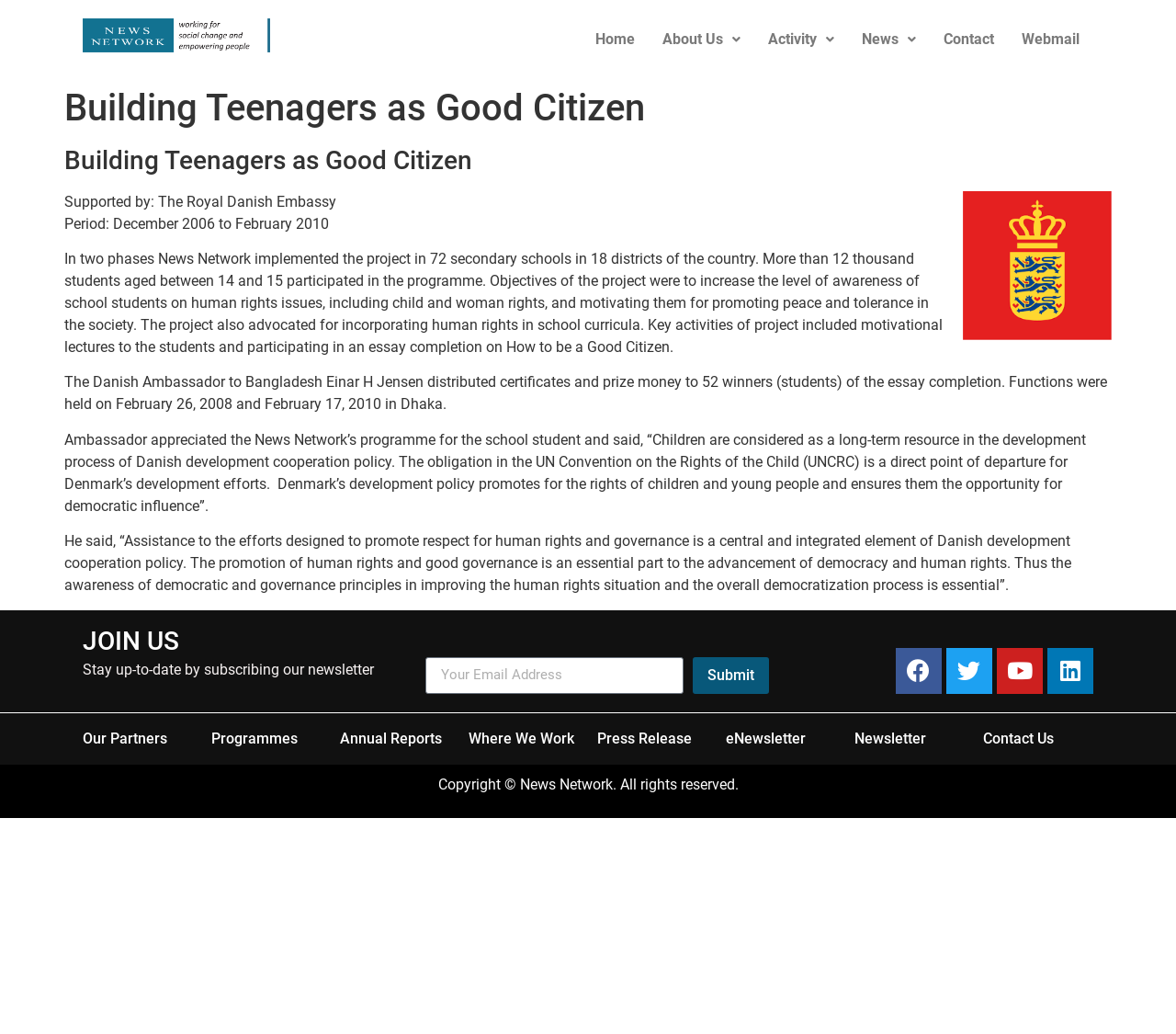Give a one-word or short phrase answer to the question: 
What social media platforms does News Network have a presence on?

Facebook, Twitter, Youtube, Linkedin